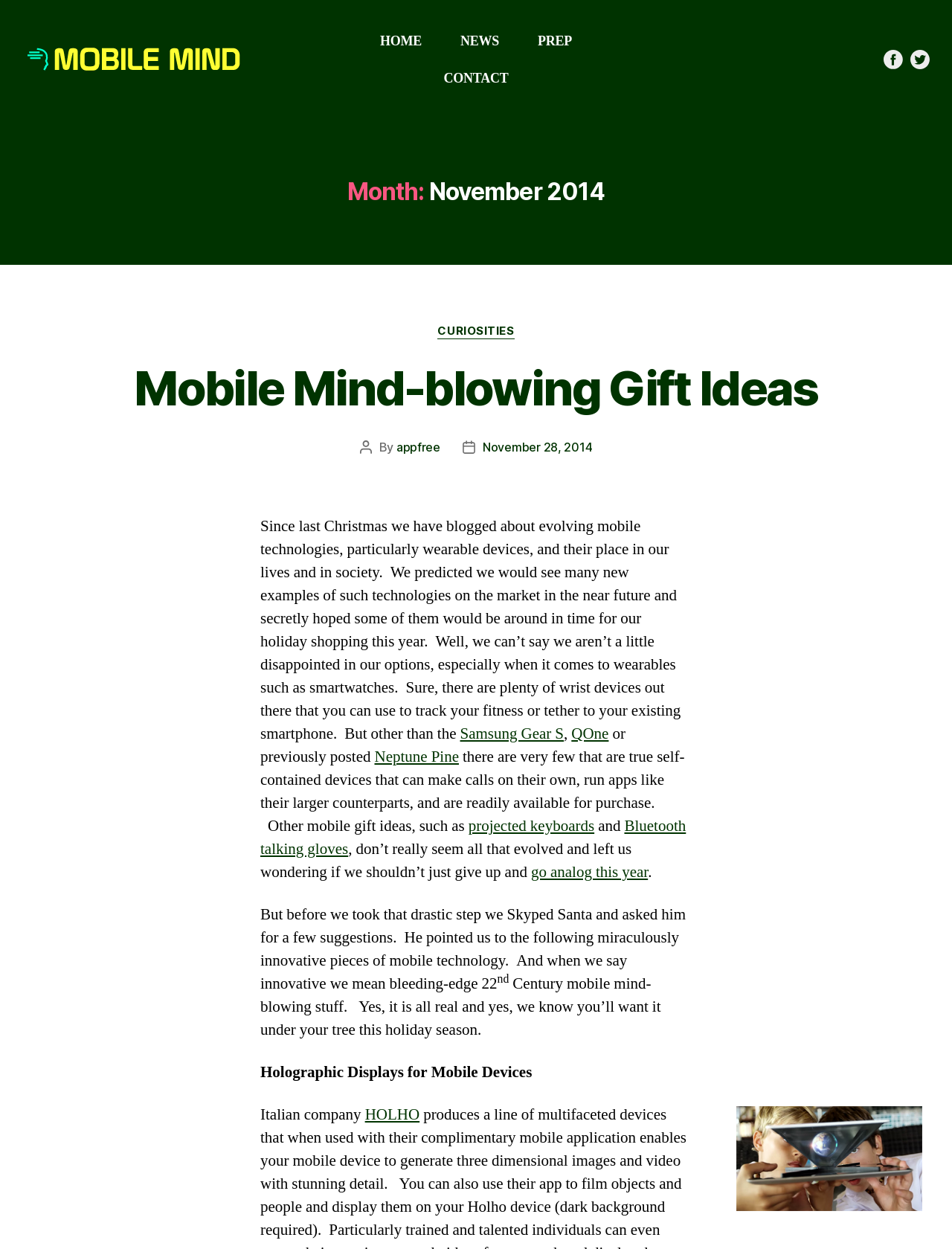Given the element description "go analog this year" in the screenshot, predict the bounding box coordinates of that UI element.

[0.558, 0.69, 0.681, 0.706]